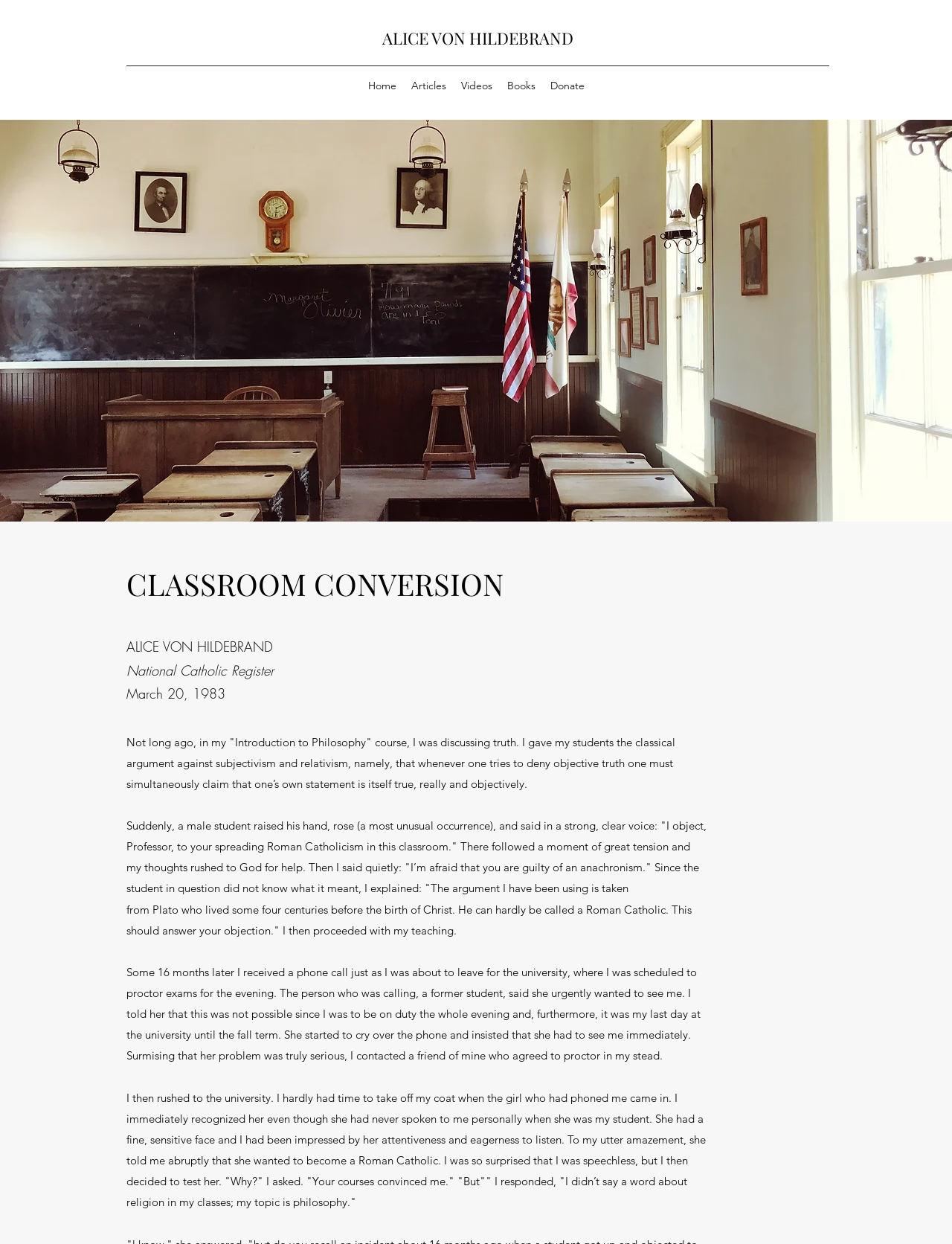Find the bounding box of the UI element described as: "Home". The bounding box coordinates should be given as four float values between 0 and 1, i.e., [left, top, right, bottom].

[0.379, 0.06, 0.424, 0.078]